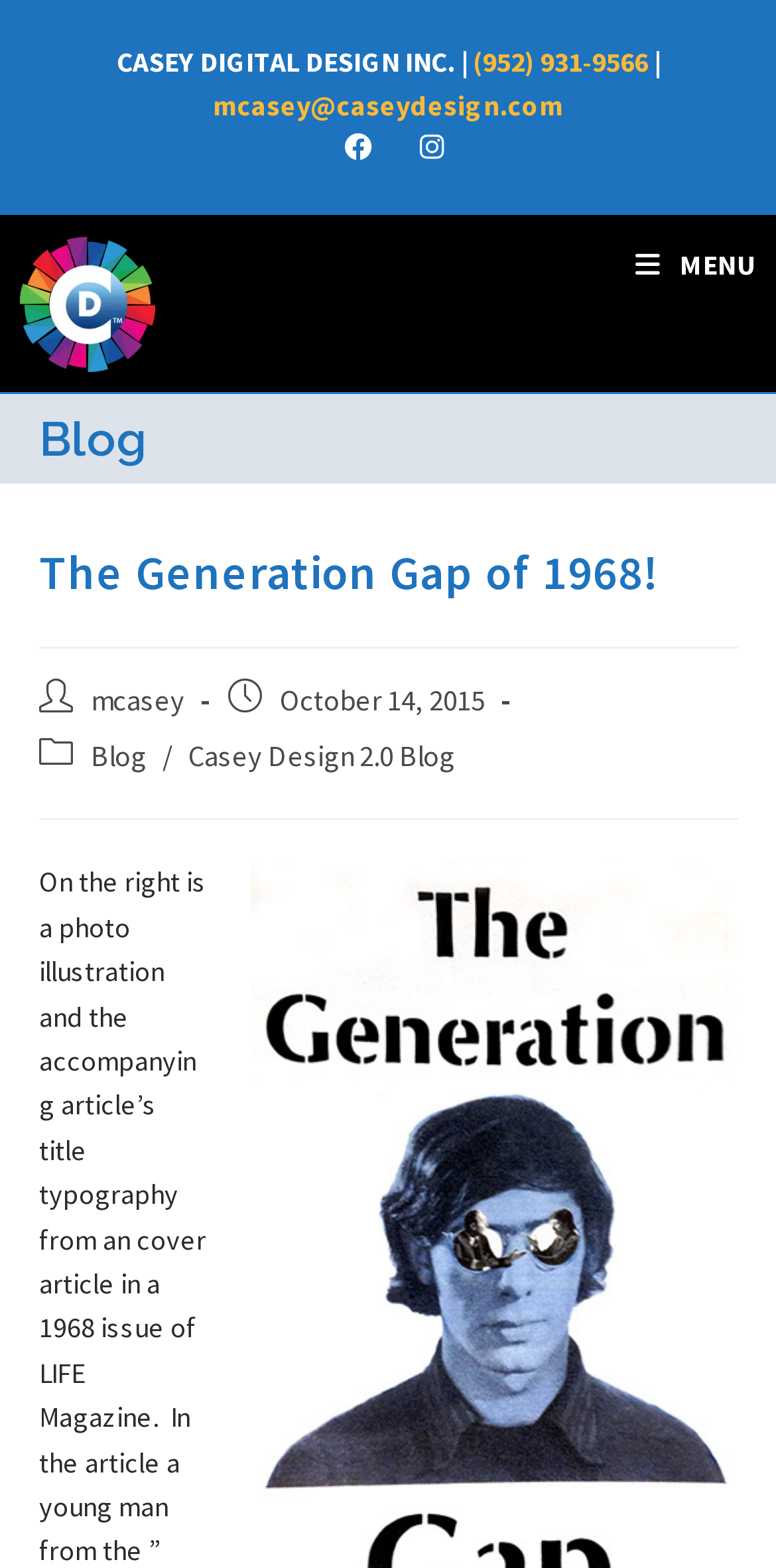Please specify the bounding box coordinates of the clickable section necessary to execute the following command: "Open the email composer to send an email".

[0.274, 0.056, 0.726, 0.079]